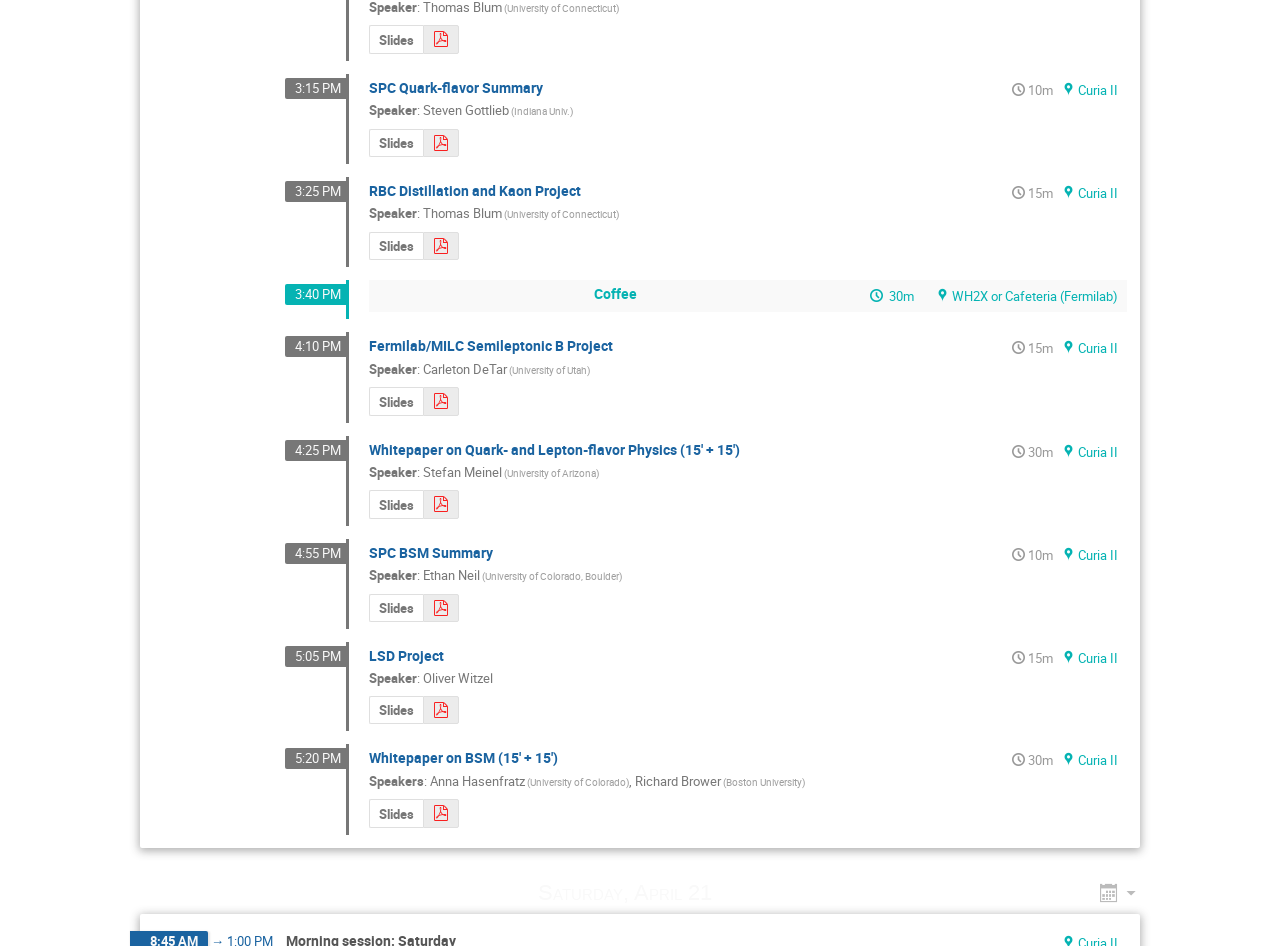Using the provided element description: "parent_node: Slides title="SPC_Flavor_Summary_Gottlieb.pdf"", determine the bounding box coordinates of the corresponding UI element in the screenshot.

[0.33, 0.136, 0.358, 0.166]